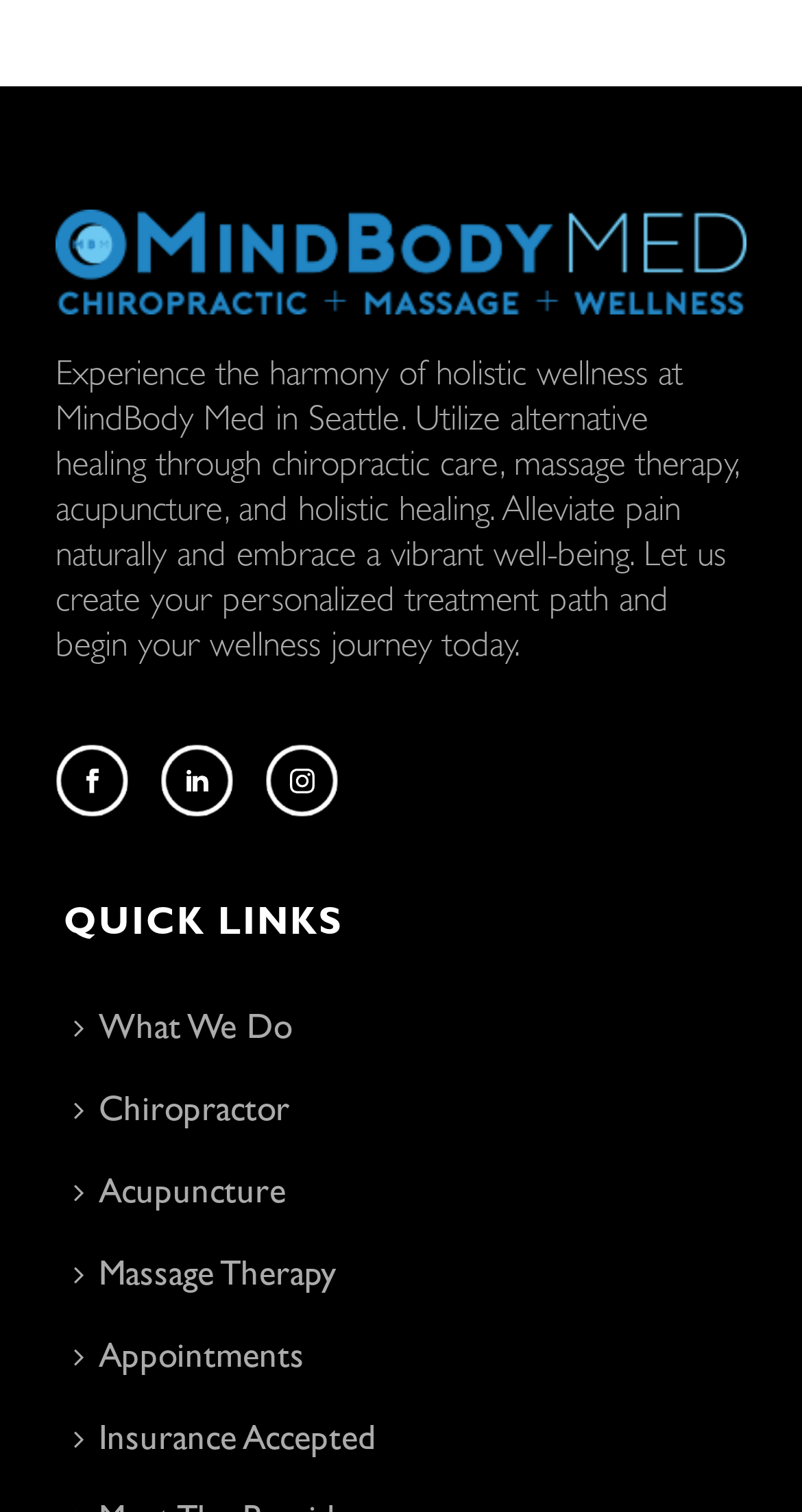Can you find the bounding box coordinates for the element to click on to achieve the instruction: "Click on MindBody Med Seattle"?

[0.069, 0.162, 0.931, 0.185]